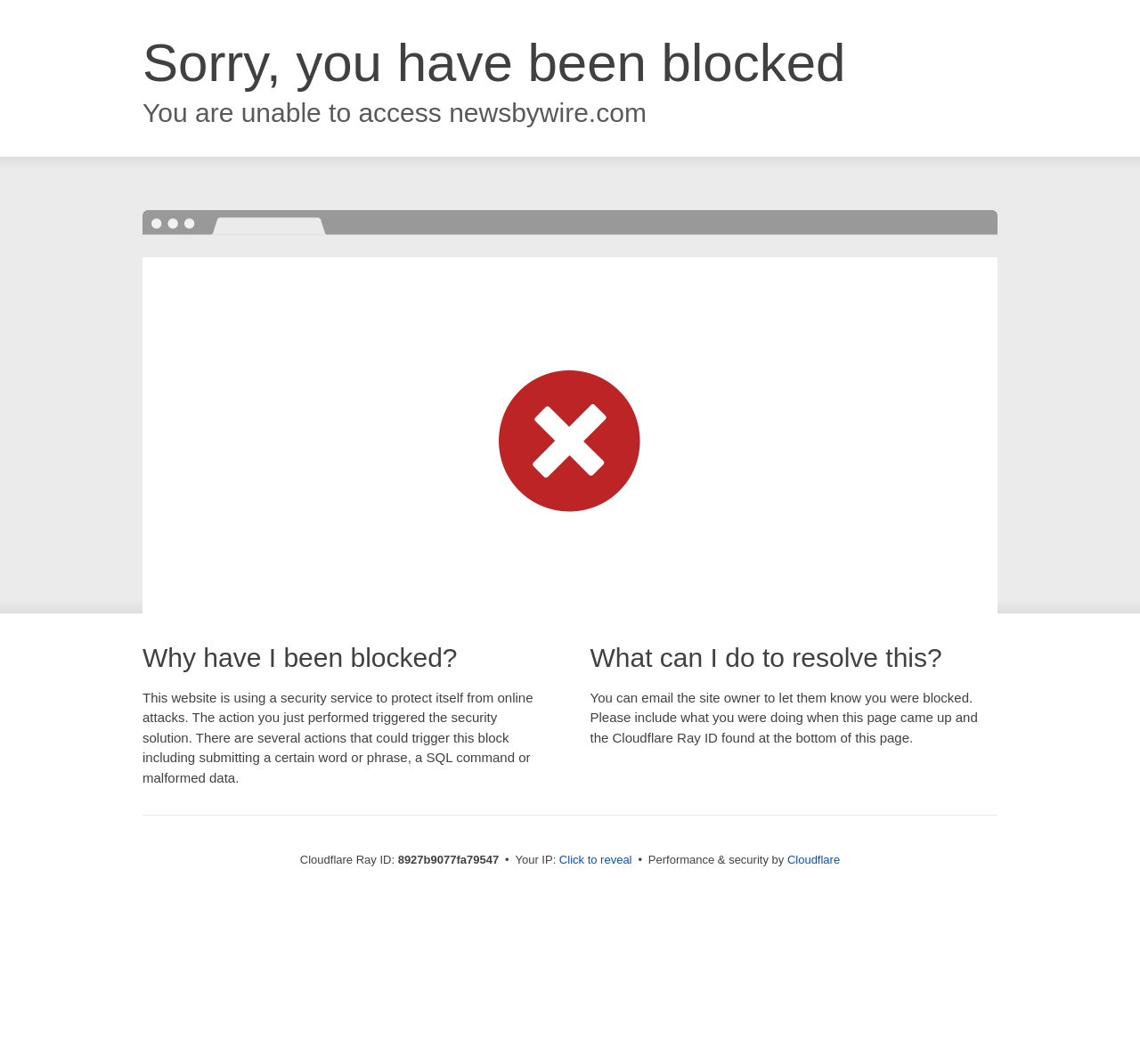Create an in-depth description of the webpage, covering main sections.

The webpage is a Cloudflare error page, indicating that the user's access to a website has been blocked. At the top, there is a prominent heading "Sorry, you have been blocked" followed by a subheading "You are unable to access newsbywire.com". 

Below these headings, there are two main sections. The left section has a heading "Why have I been blocked?" followed by a paragraph of text explaining the reason for the block, which includes submitting a certain word or phrase, a SQL command, or malformed data. 

On the right side, there is a heading "What can I do to resolve this?" followed by a paragraph of text suggesting that the user can email the site owner to resolve the issue. 

At the bottom of the page, there is a section displaying technical information, including the Cloudflare Ray ID, the user's IP address, and a button to reveal the IP address. The page also has a link to Cloudflare at the bottom, indicating that the website is using Cloudflare's security service.